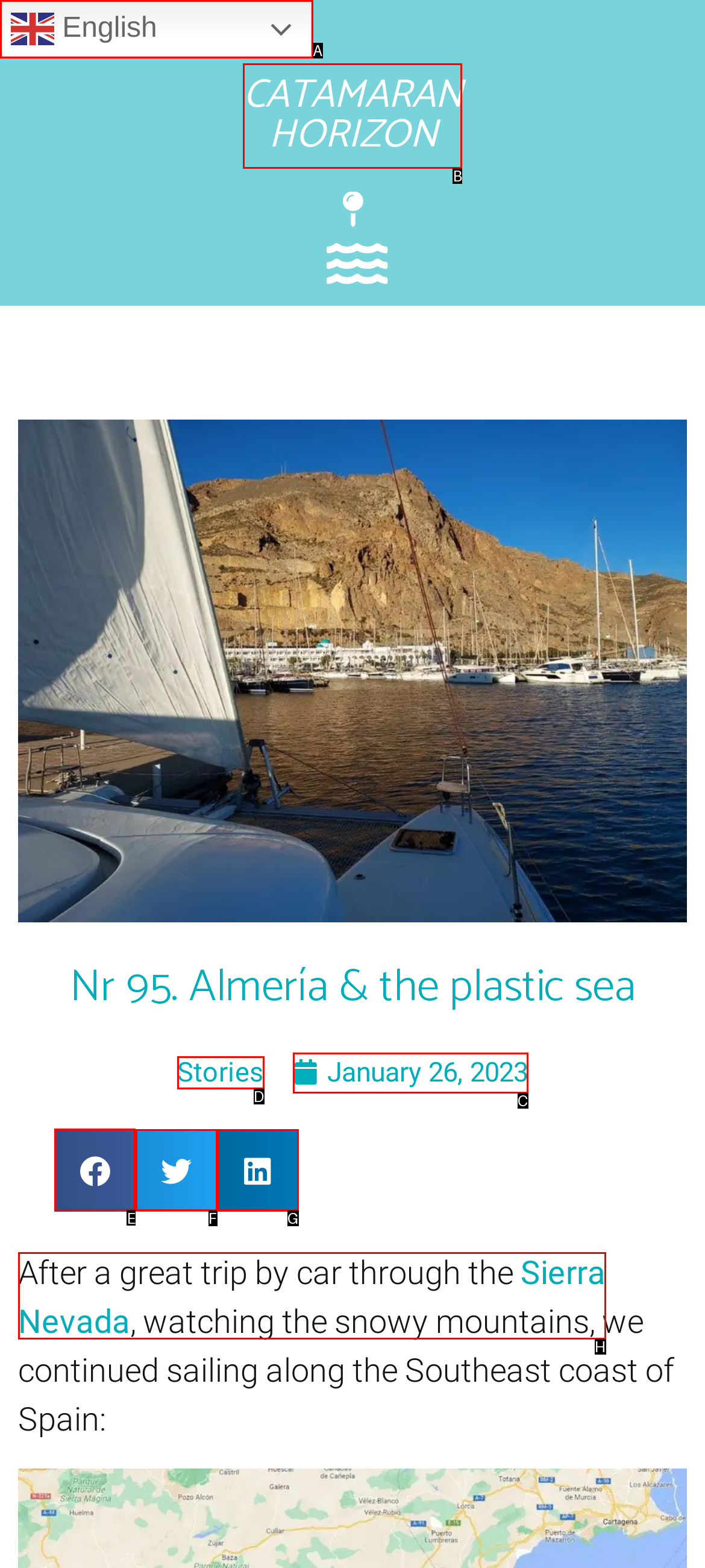Point out the letter of the HTML element you should click on to execute the task: Share on facebook
Reply with the letter from the given options.

E